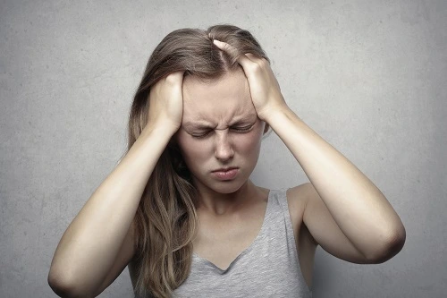What is the woman experiencing?
Look at the image and construct a detailed response to the question.

The woman's actions and facial expression suggest that she is struggling with a headache or migraine, which is further supported by the context of the associated content discussing headache treatments.